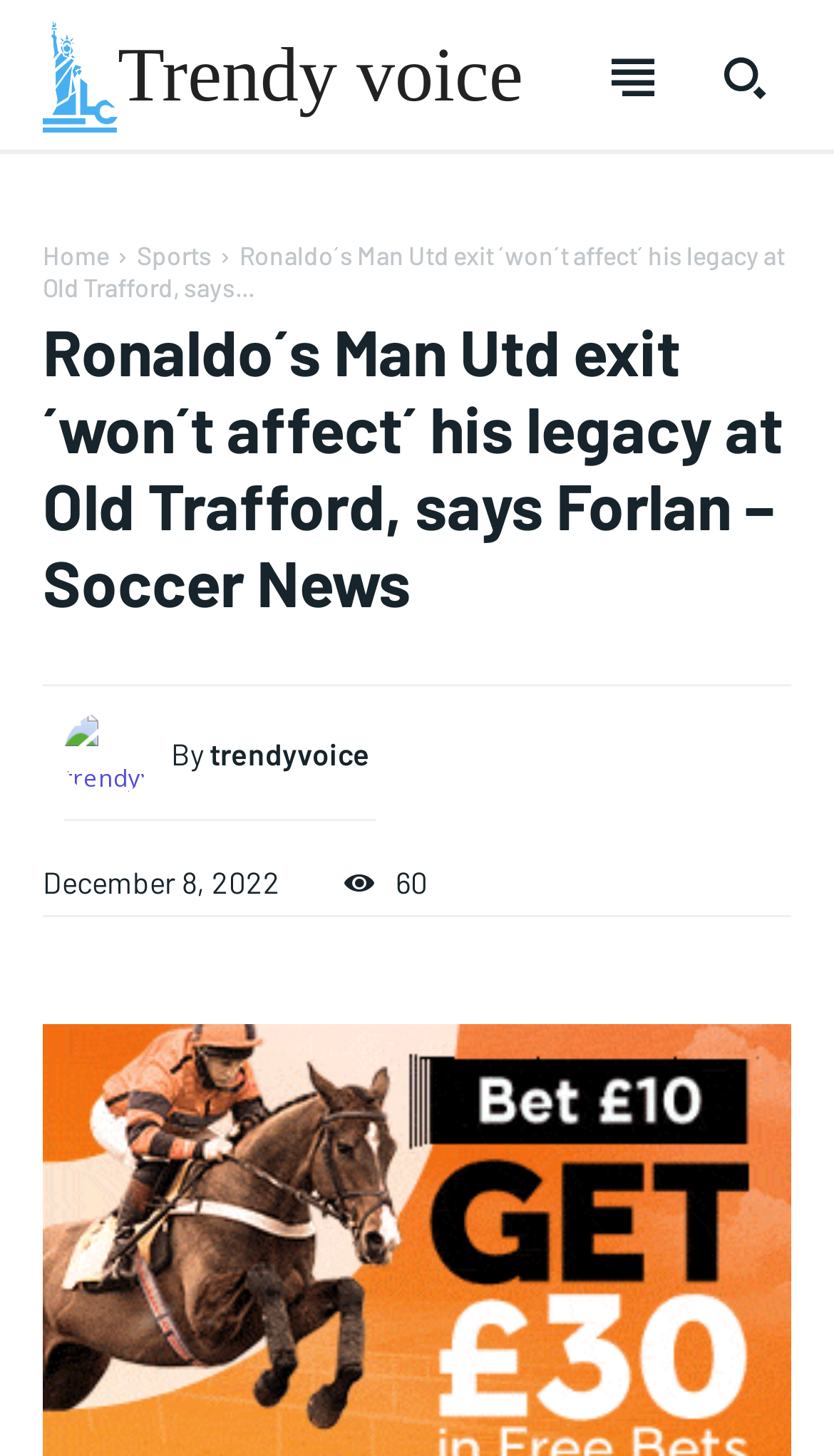Determine the bounding box coordinates for the clickable element to execute this instruction: "View User account". Provide the coordinates as four float numbers between 0 and 1, i.e., [left, top, right, bottom].

[0.132, 0.354, 0.415, 0.385]